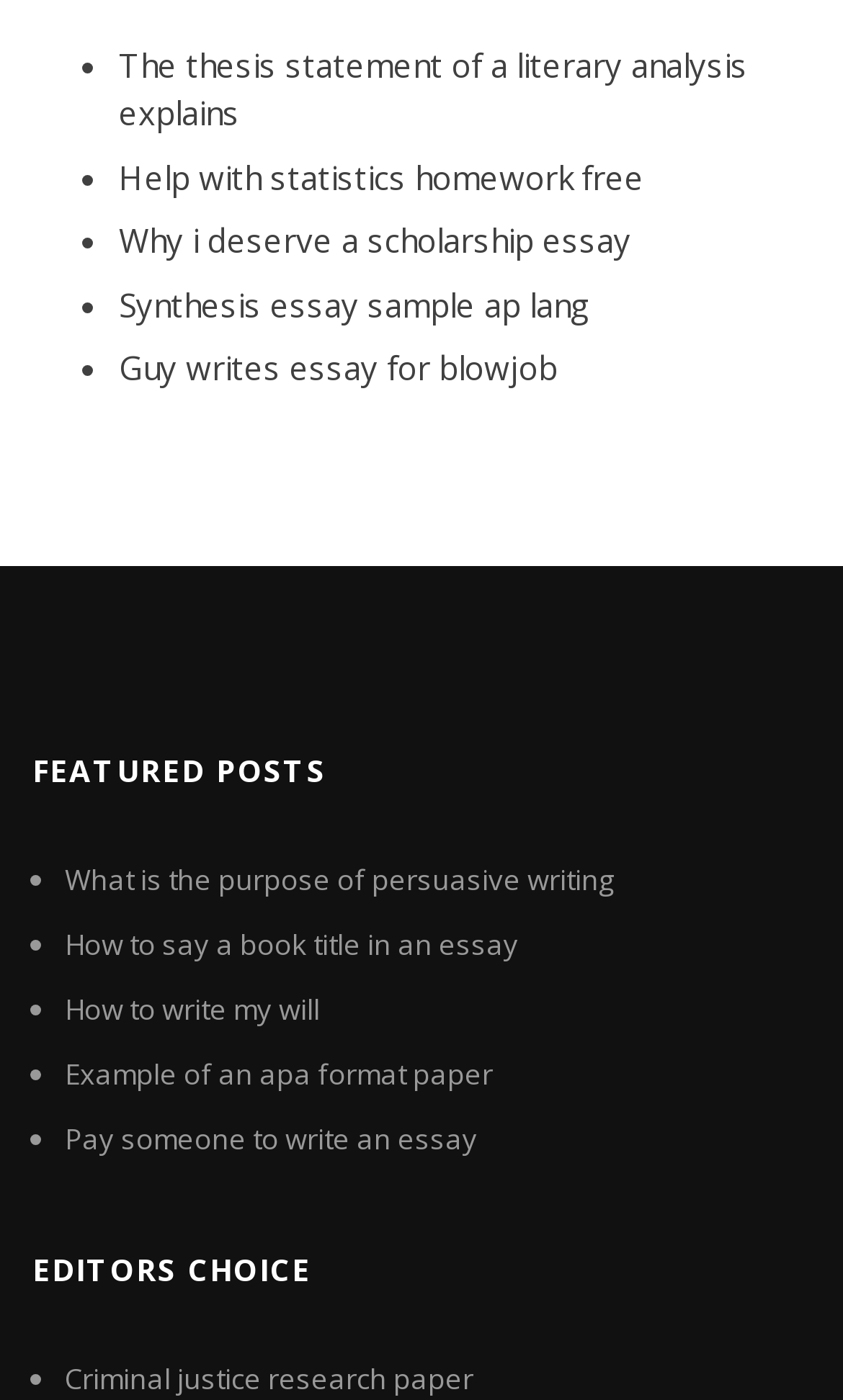Provide a short answer to the following question with just one word or phrase: What is the purpose of the list markers?

To indicate list items